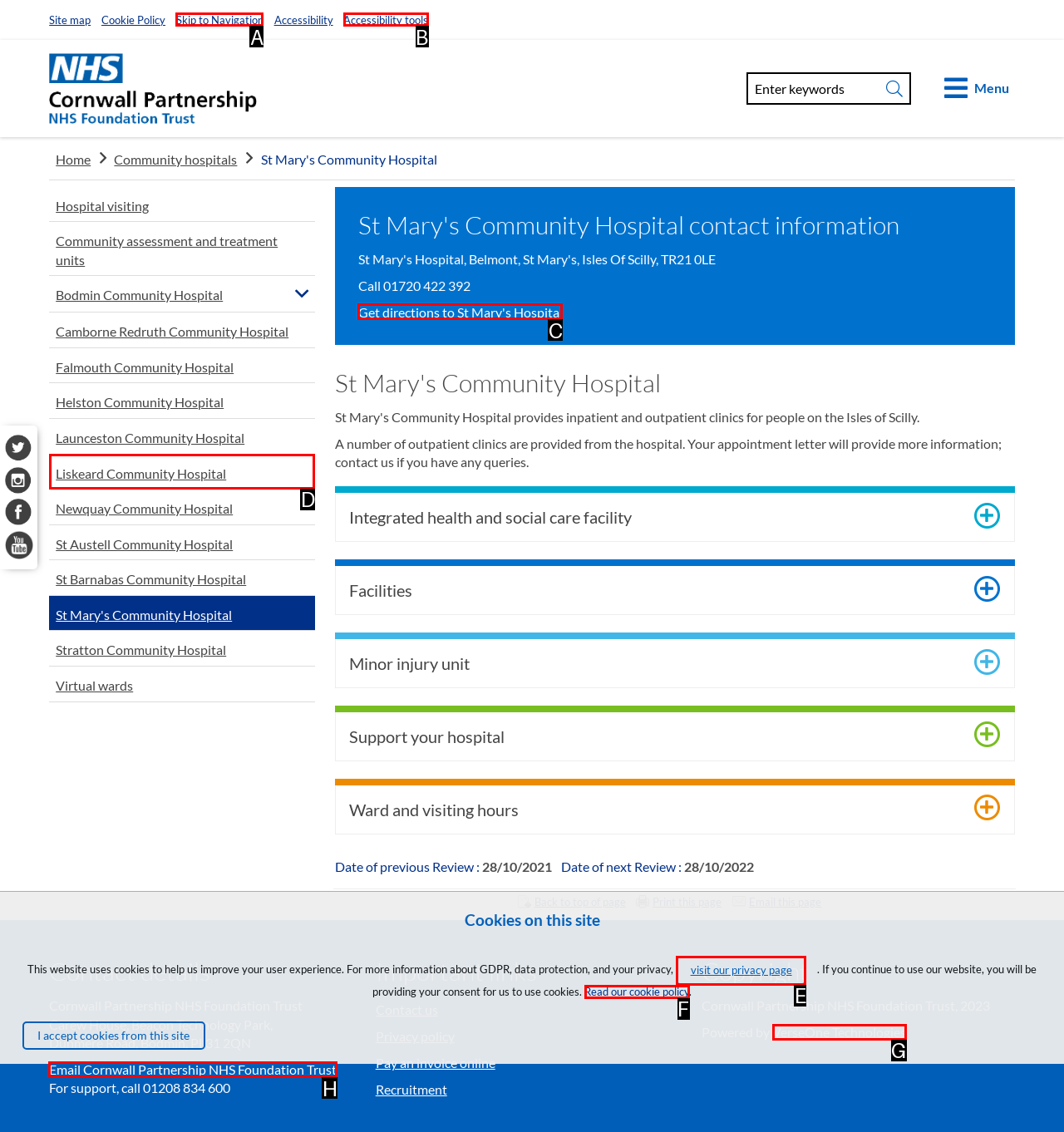Determine which HTML element to click on in order to complete the action: Contact Cornwall Partnership NHS Foundation Trust.
Reply with the letter of the selected option.

H